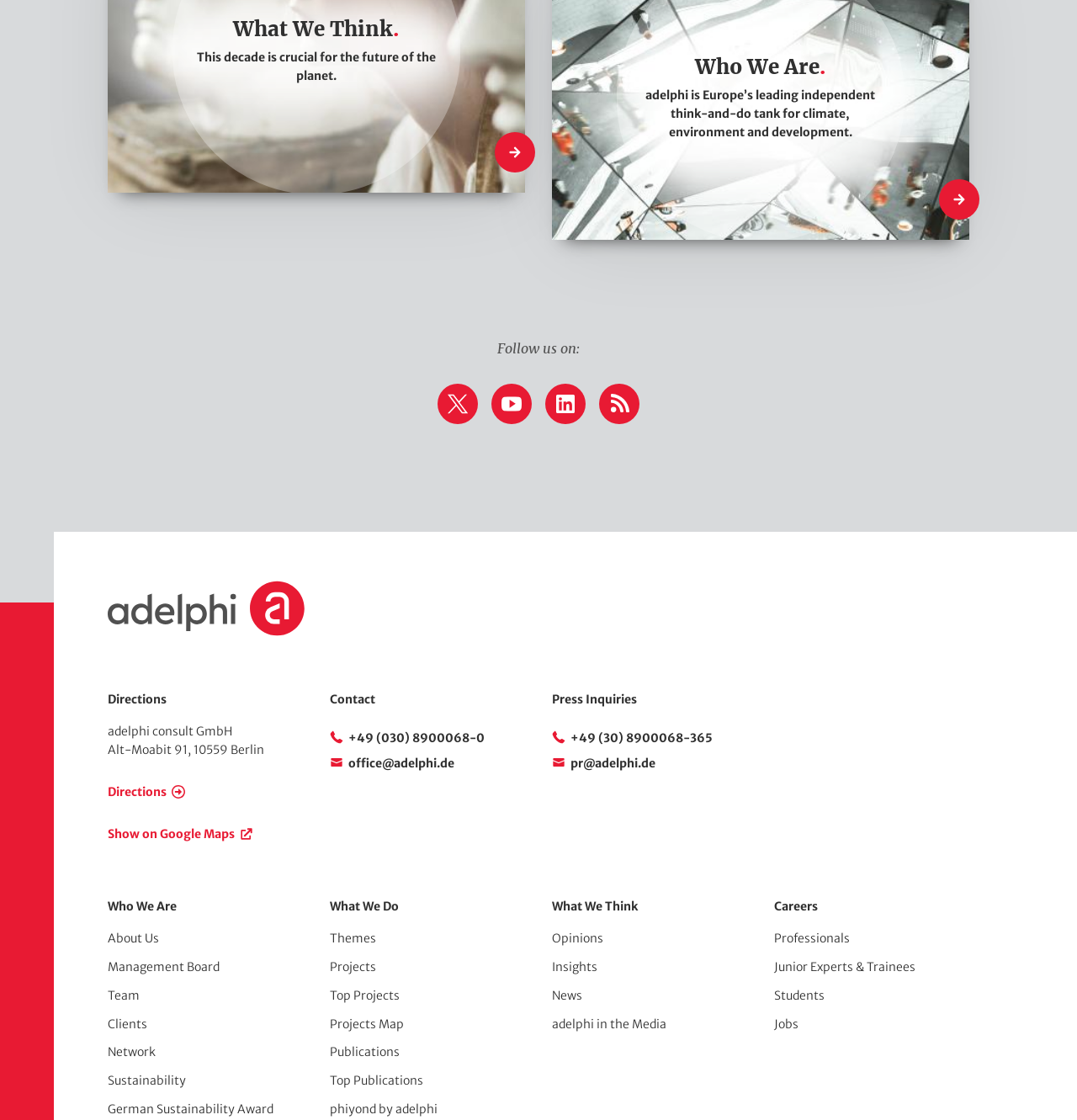Identify the bounding box coordinates for the UI element mentioned here: "Top Projects". Provide the coordinates as four float values between 0 and 1, i.e., [left, top, right, bottom].

[0.306, 0.882, 0.371, 0.895]